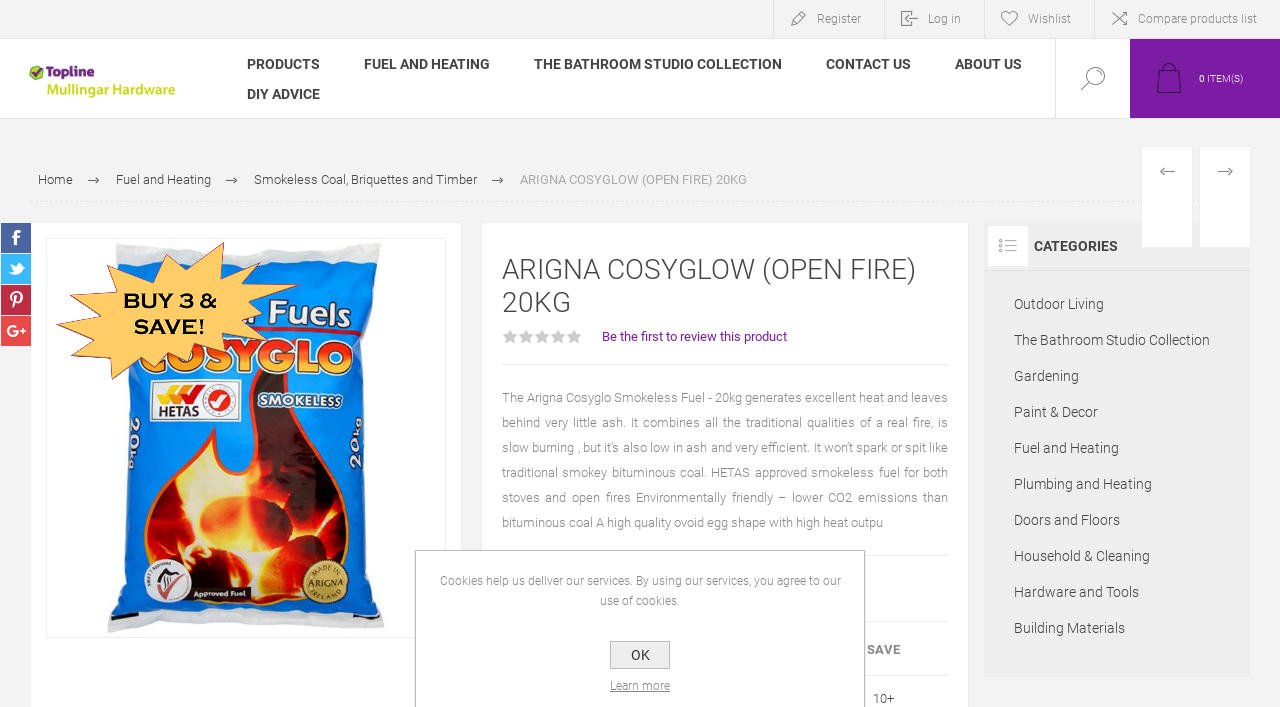Please identify the bounding box coordinates of the element's region that needs to be clicked to fulfill the following instruction: "Log in". The bounding box coordinates should consist of four float numbers between 0 and 1, i.e., [left, top, right, bottom].

[0.691, 0.0, 0.769, 0.054]